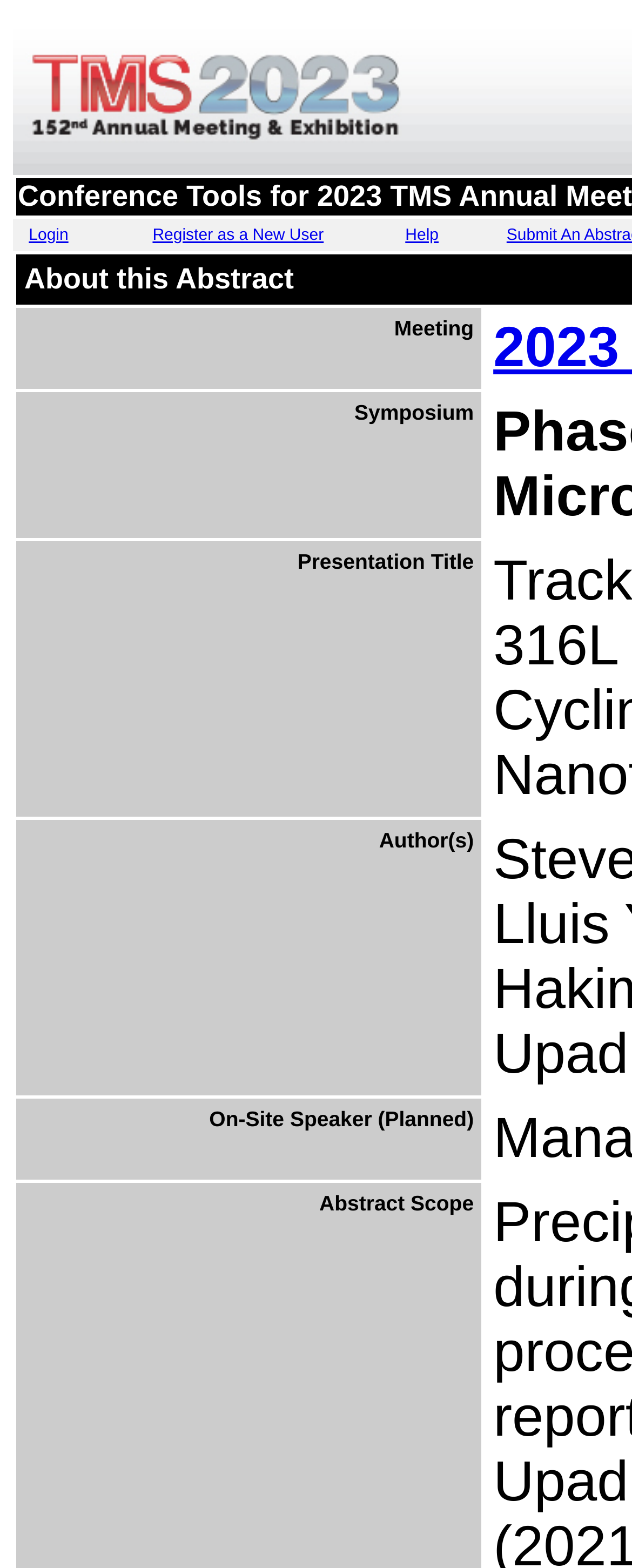Are all grid cells required?
Give a one-word or short-phrase answer derived from the screenshot.

No